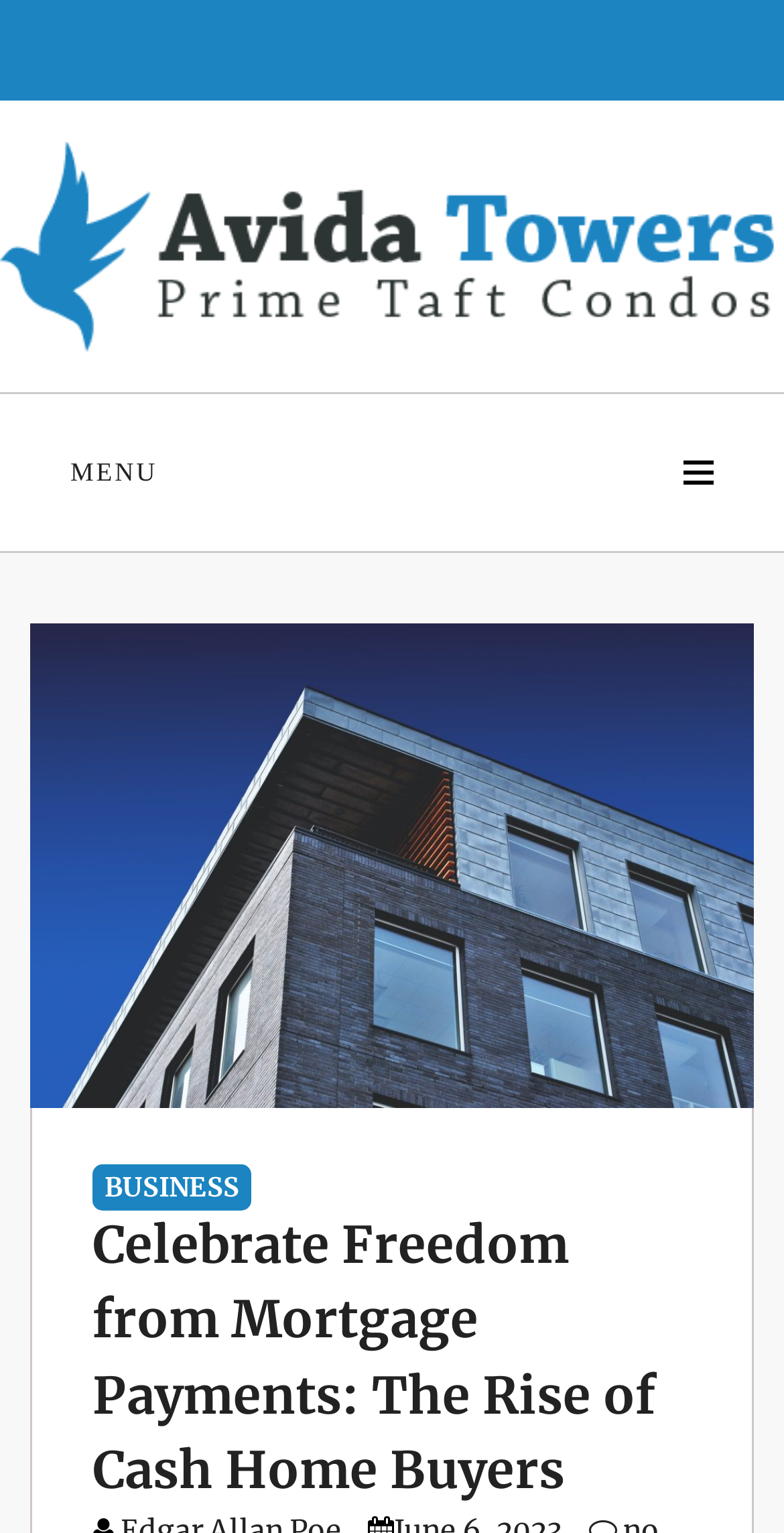What is the name of the condo?
From the screenshot, provide a brief answer in one word or phrase.

Avida Towers Prime Taft Condos